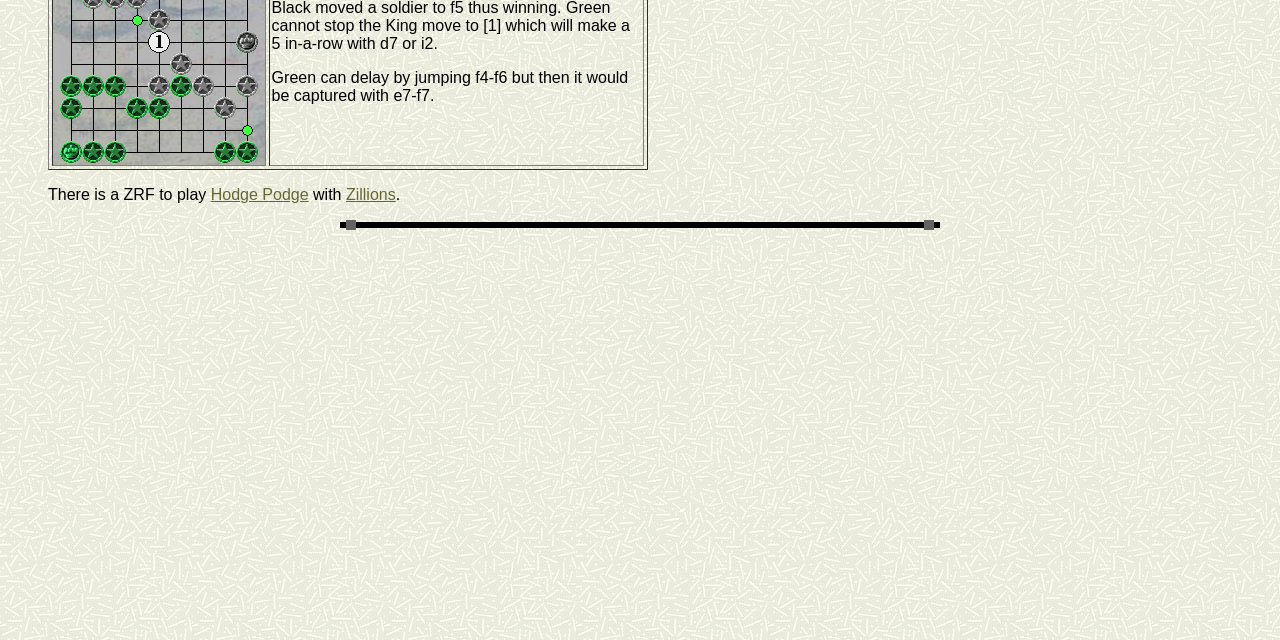Provide the bounding box coordinates of the HTML element this sentence describes: "BOOK".

None